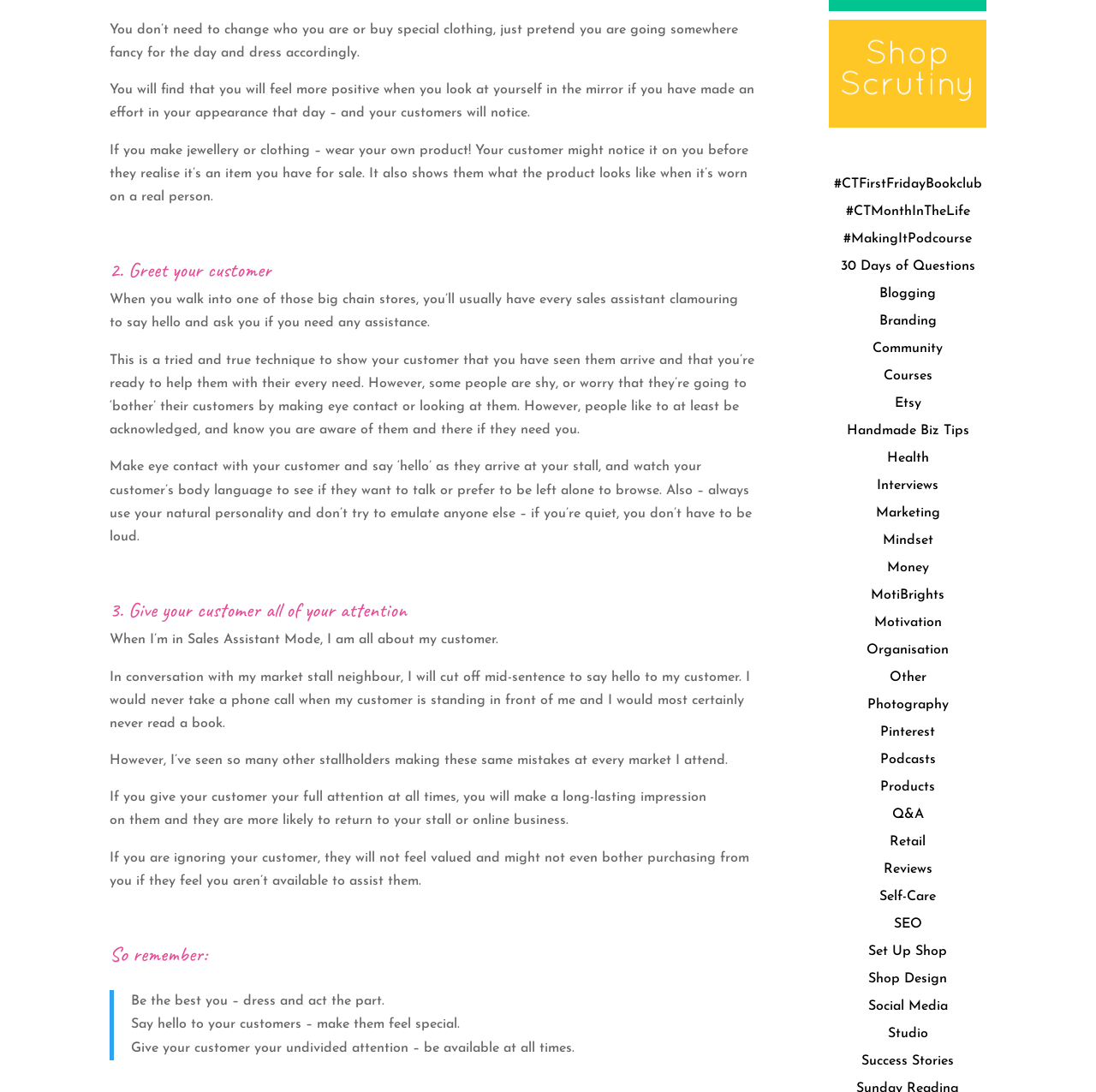Specify the bounding box coordinates of the element's area that should be clicked to execute the given instruction: "Click on the 'Social Media' link". The coordinates should be four float numbers between 0 and 1, i.e., [left, top, right, bottom].

[0.792, 0.915, 0.865, 0.927]